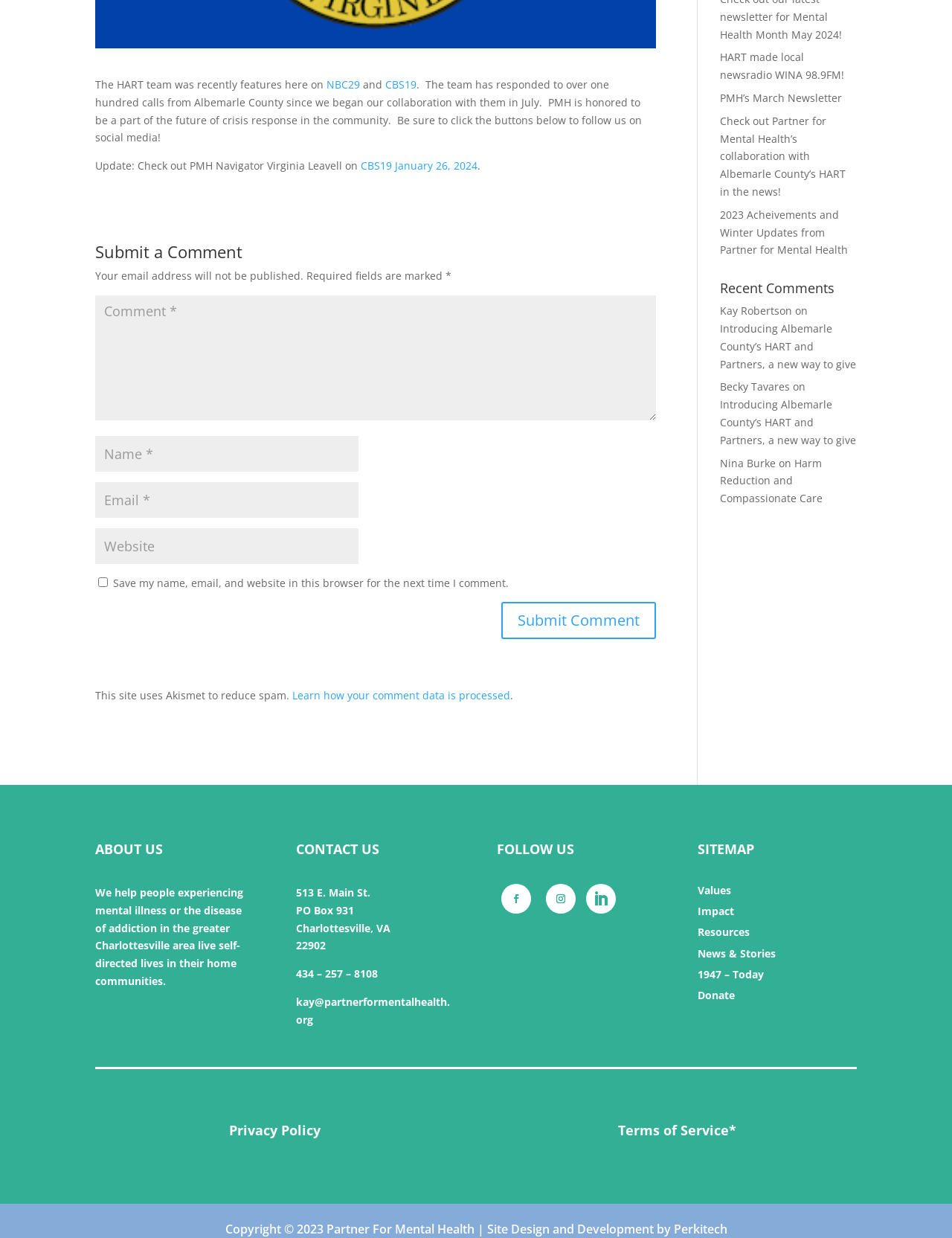Bounding box coordinates are specified in the format (top-left x, top-left y, bottom-right x, bottom-right y). All values are floating point numbers bounded between 0 and 1. Please provide the bounding box coordinate of the region this sentence describes: Privacy Policy

None